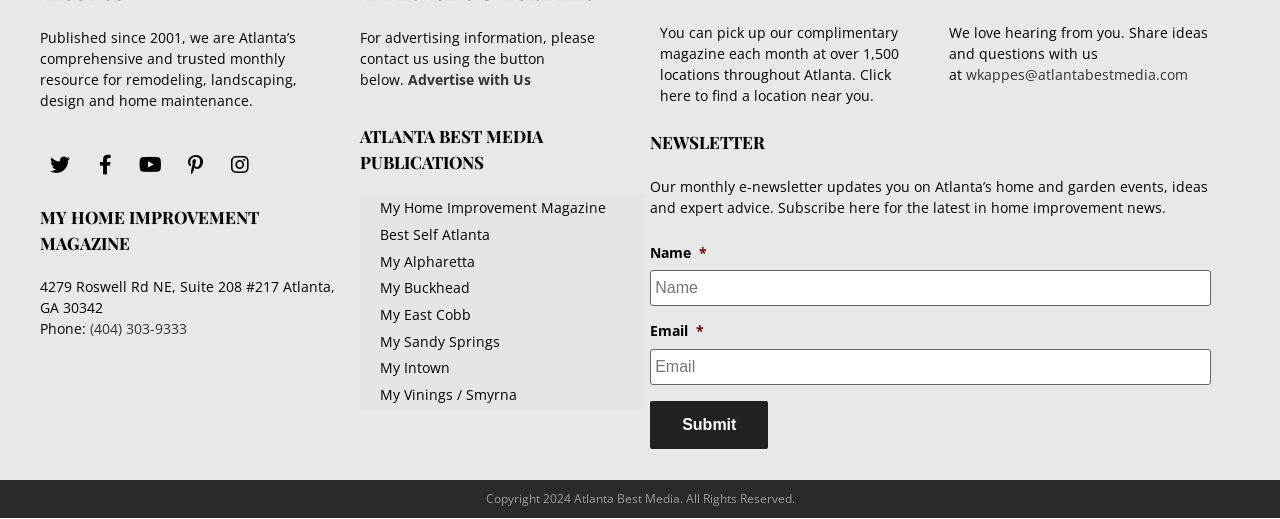Based on the visual content of the image, answer the question thoroughly: What is required to subscribe to the newsletter?

I found the required fields by looking at the static text 'Name' and 'Email' and the corresponding textboxes with asterisks, indicating that they are required fields, located in the newsletter subscription section.